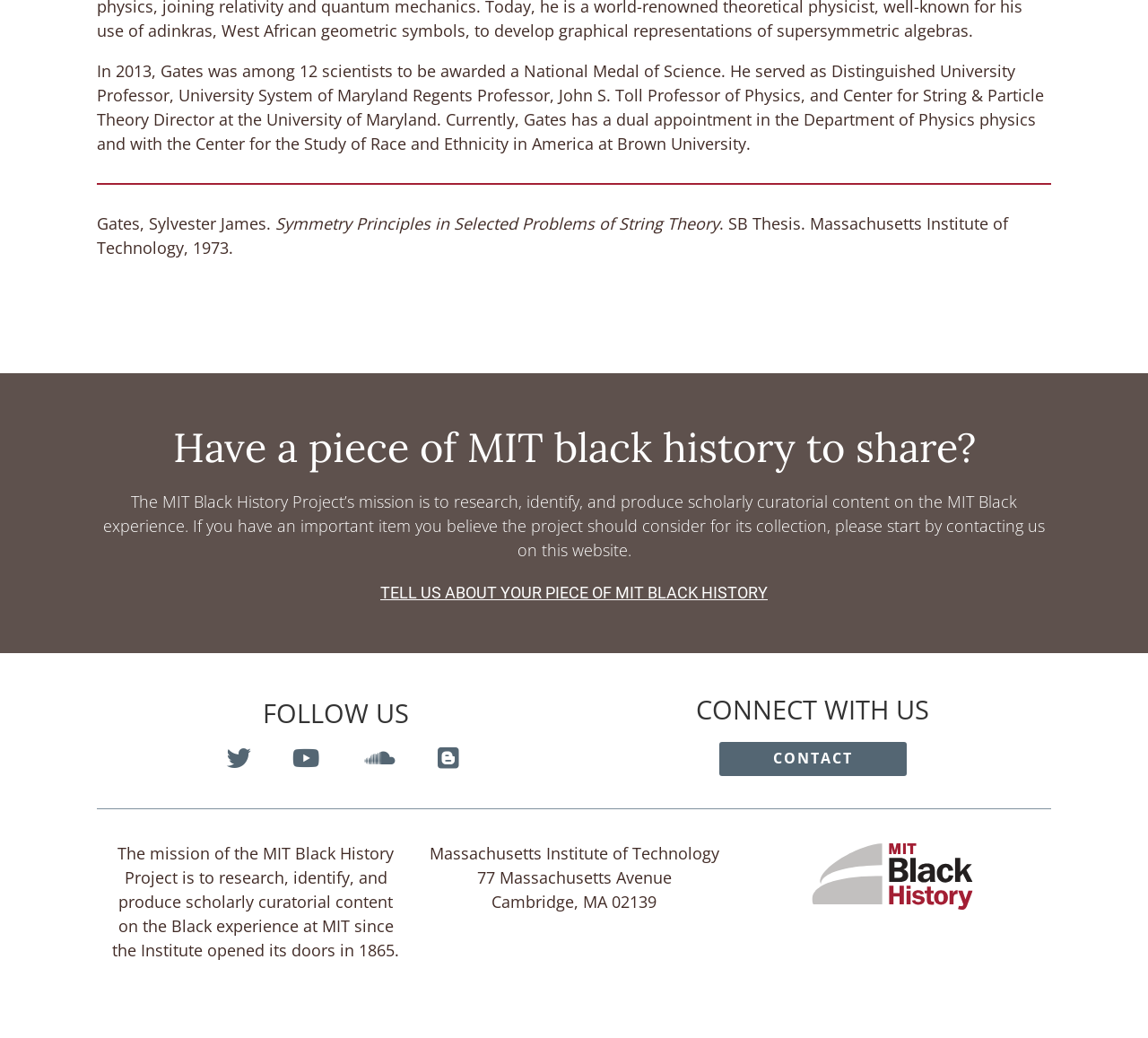For the given element description Twitter, determine the bounding box coordinates of the UI element. The coordinates should follow the format (top-left x, top-left y, bottom-right x, bottom-right y) and be within the range of 0 to 1.

[0.171, 0.718, 0.224, 0.744]